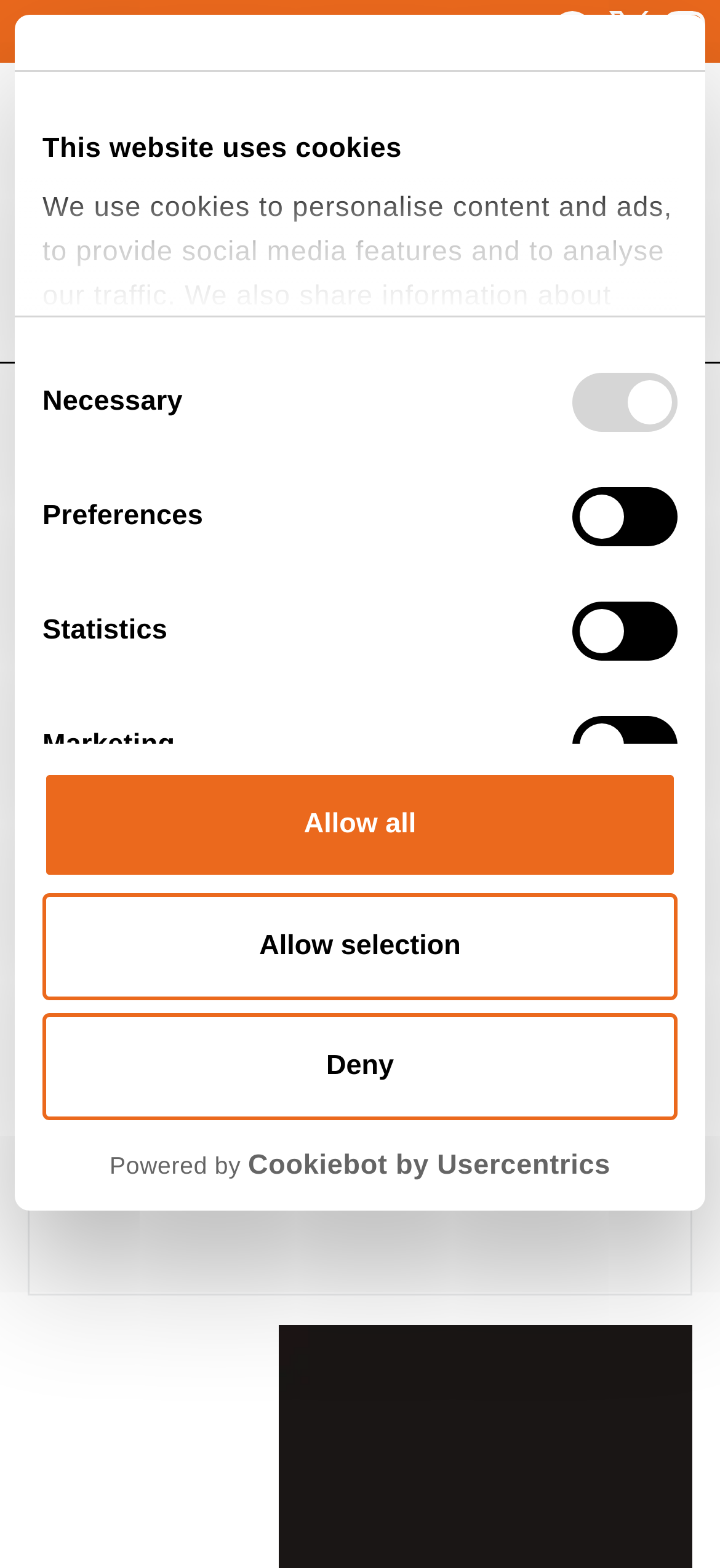Can you determine the bounding box coordinates of the area that needs to be clicked to fulfill the following instruction: "View the Facebook page"?

[0.767, 0.009, 0.835, 0.029]